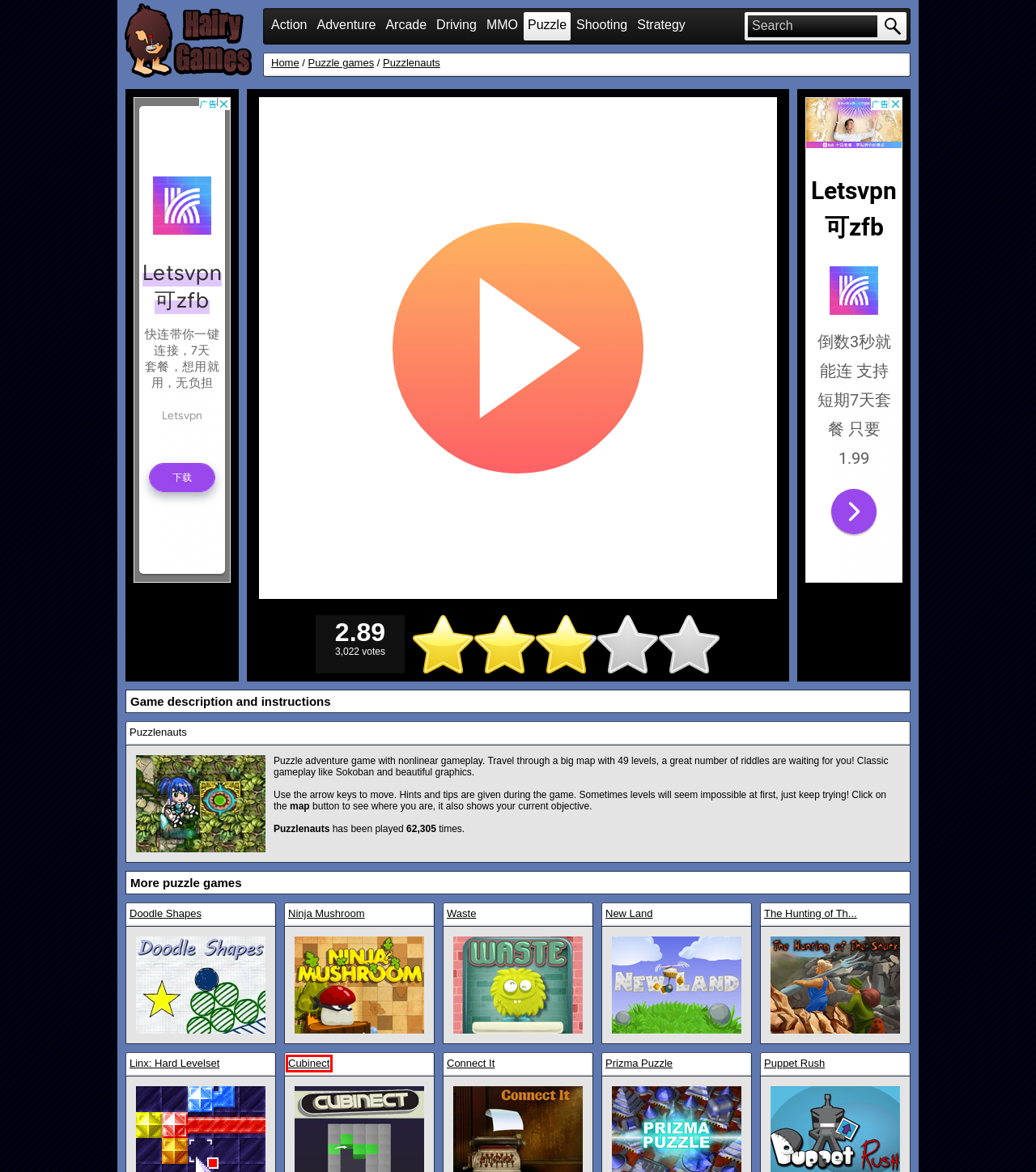Analyze the given webpage screenshot and identify the UI element within the red bounding box. Select the webpage description that best matches what you expect the new webpage to look like after clicking the element. Here are the candidates:
A. Hairy Games - Play weird flash games
B. Linx: Hard Levelset game - Hairy Games - Play weird flash games
C. Waste game - Hairy Games - Play weird flash games
D. New Land game - Hairy Games - Play weird flash games
E. Doodle Shapes game - Hairy Games - Play weird flash games
F. Connect It game - Hairy Games - Play weird flash games
G. Cubinect game - Hairy Games - Play weird flash games
H. Ninja Mushroom game - Hairy Games - Play weird flash games

G